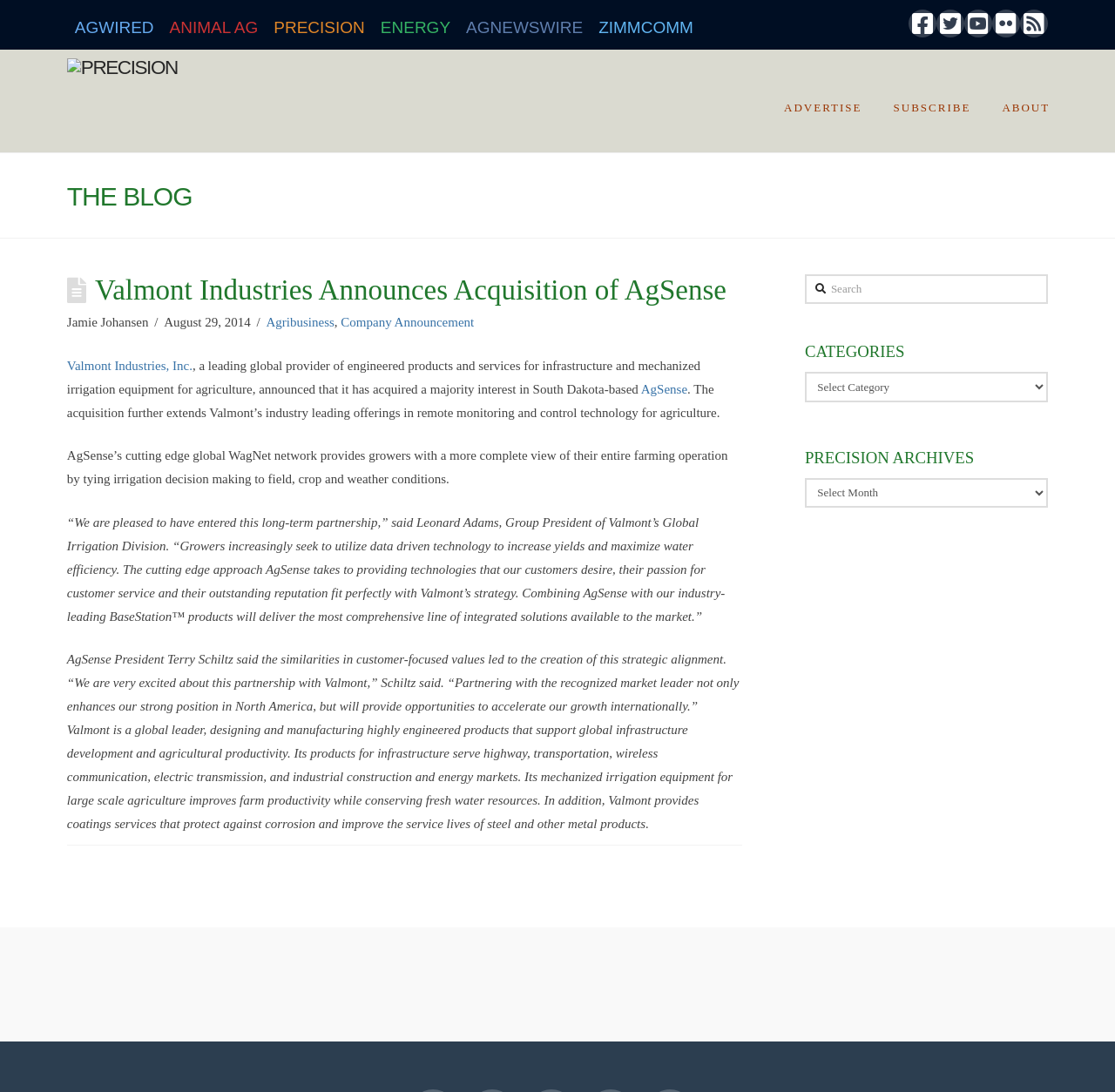Describe the webpage in detail, including text, images, and layout.

The webpage is about Valmont Industries' acquisition of AgSense, a company that provides remote monitoring and control technology for agriculture. At the top of the page, there are several links to other websites, including AGWIRED, ANIMAL AG, PRECISION, ENERGY, AGNEWSWIRE, and ZIMMCOMM. On the right side of the page, there are social media links to Facebook, Twitter, YouTube, Flickr, and RSS.

Below the top links, there is a section with a heading "THE BLOG" and a main article about the acquisition. The article has a heading "Valmont Industries Announces Acquisition of AgSense" and is written by Jamie Johansen. The article provides details about the acquisition, including a quote from Leonard Adams, Group President of Valmont's Global Irrigation Division, and AgSense President Terry Schiltz.

To the right of the main article, there is a complementary section with a search box, categories, and precision archives. The categories section has a dropdown menu, and the precision archives section also has a dropdown menu.

At the very bottom of the page, there is a content information section.